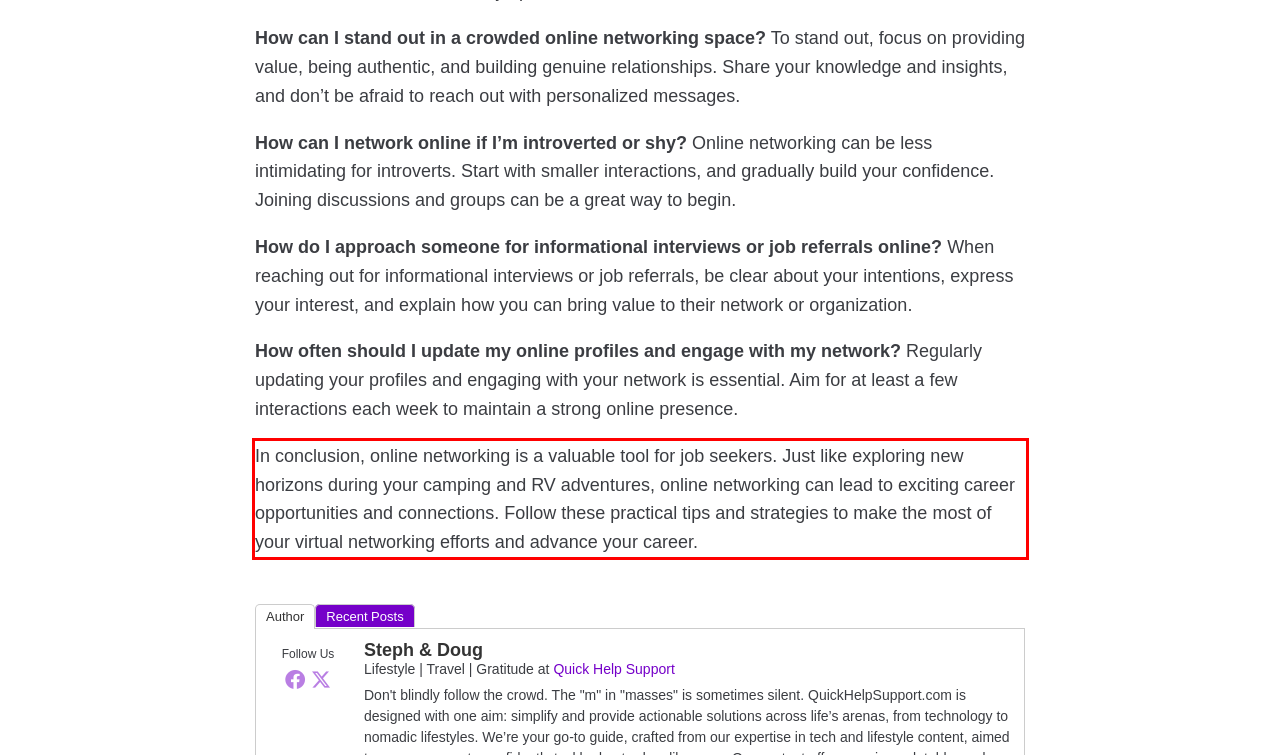Given the screenshot of the webpage, identify the red bounding box, and recognize the text content inside that red bounding box.

In conclusion, online networking is a valuable tool for job seekers. Just like exploring new horizons during your camping and RV adventures, online networking can lead to exciting career opportunities and connections. Follow these practical tips and strategies to make the most of your virtual networking efforts and advance your career.